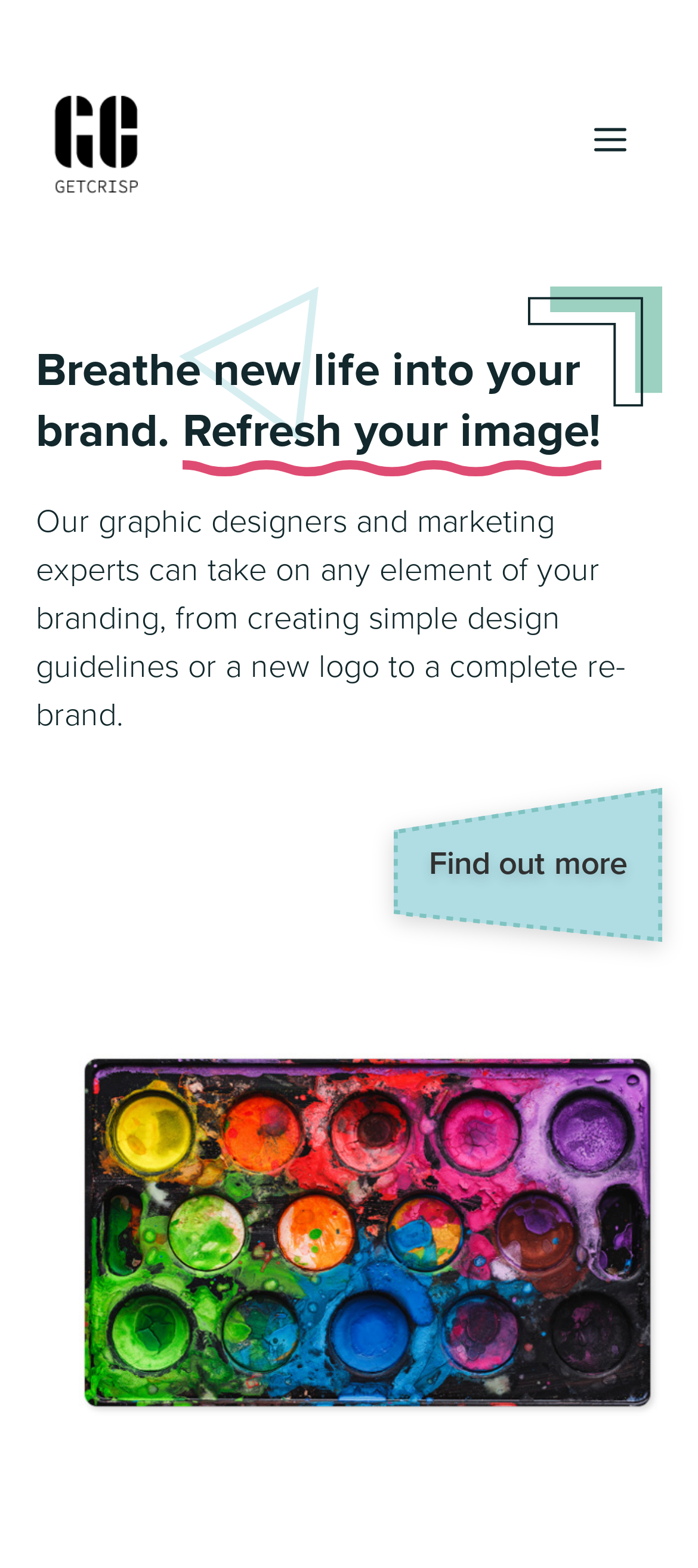Find the bounding box coordinates for the HTML element described in this sentence: "Find out more". Provide the coordinates as four float numbers between 0 and 1, in the format [left, top, right, bottom].

[0.564, 0.502, 0.949, 0.6]